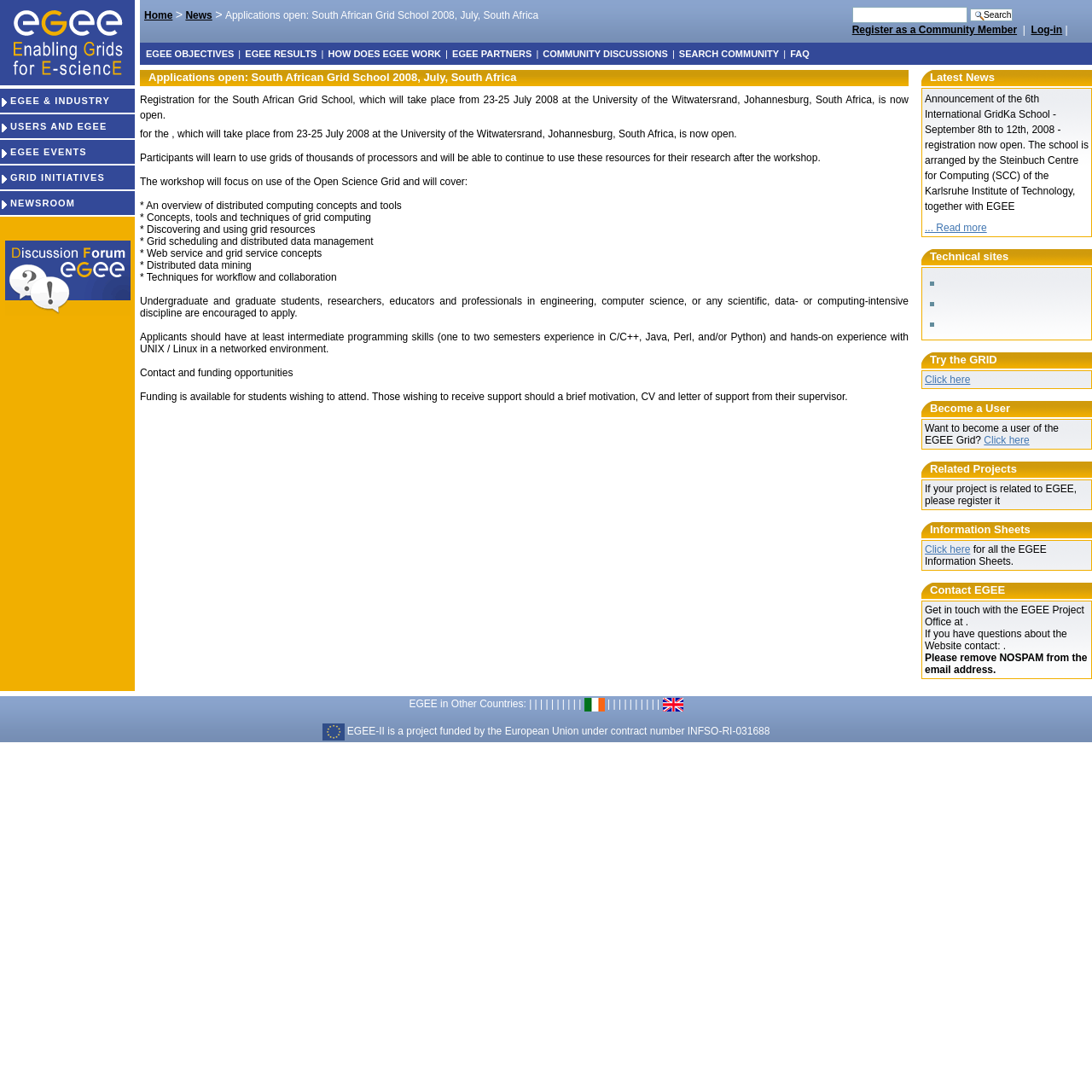Look at the image and write a detailed answer to the question: 
What is the focus of the workshop?

The focus of the workshop can be found in the main content section of the webpage, where it is stated that 'The workshop will focus on use of the Open Science Grid and will cover...'.